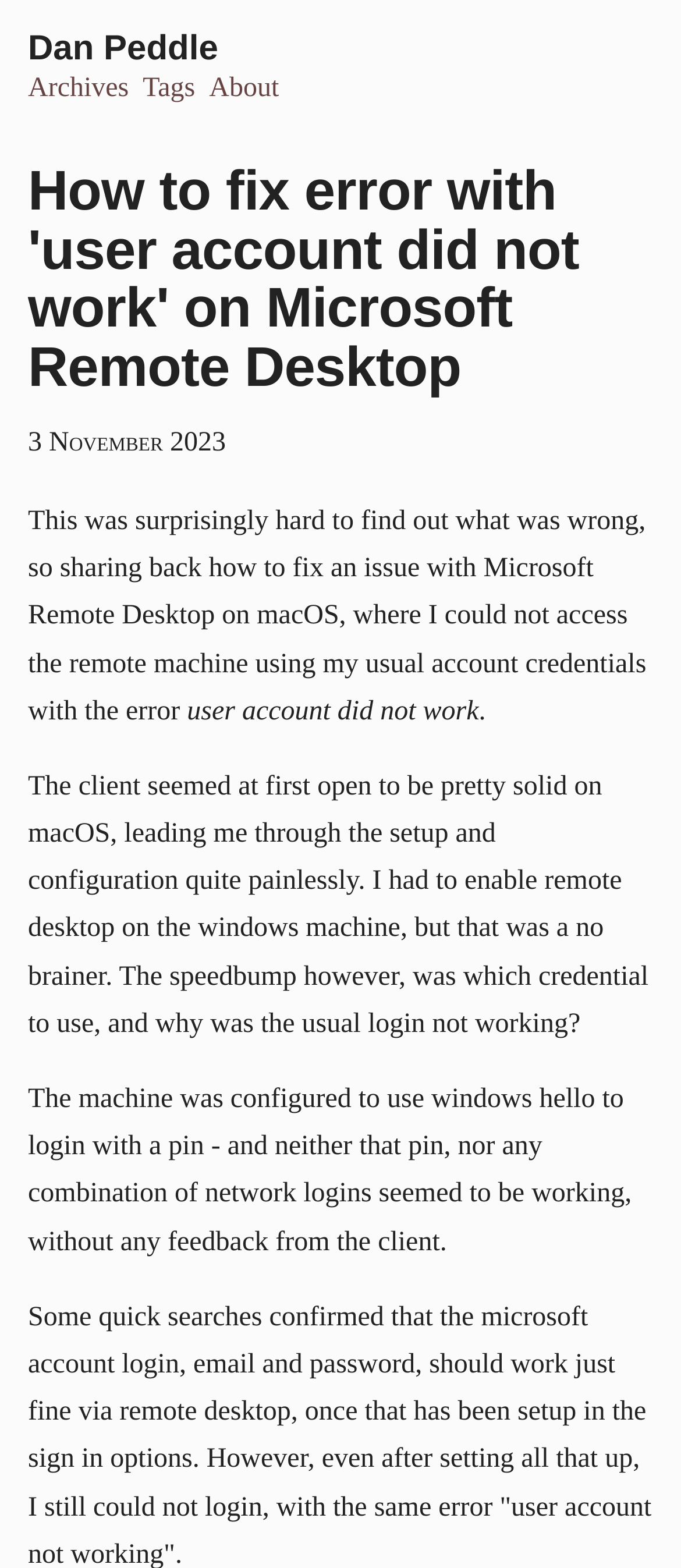Please provide a brief answer to the following inquiry using a single word or phrase:
What is the author's name?

Dan Peddle